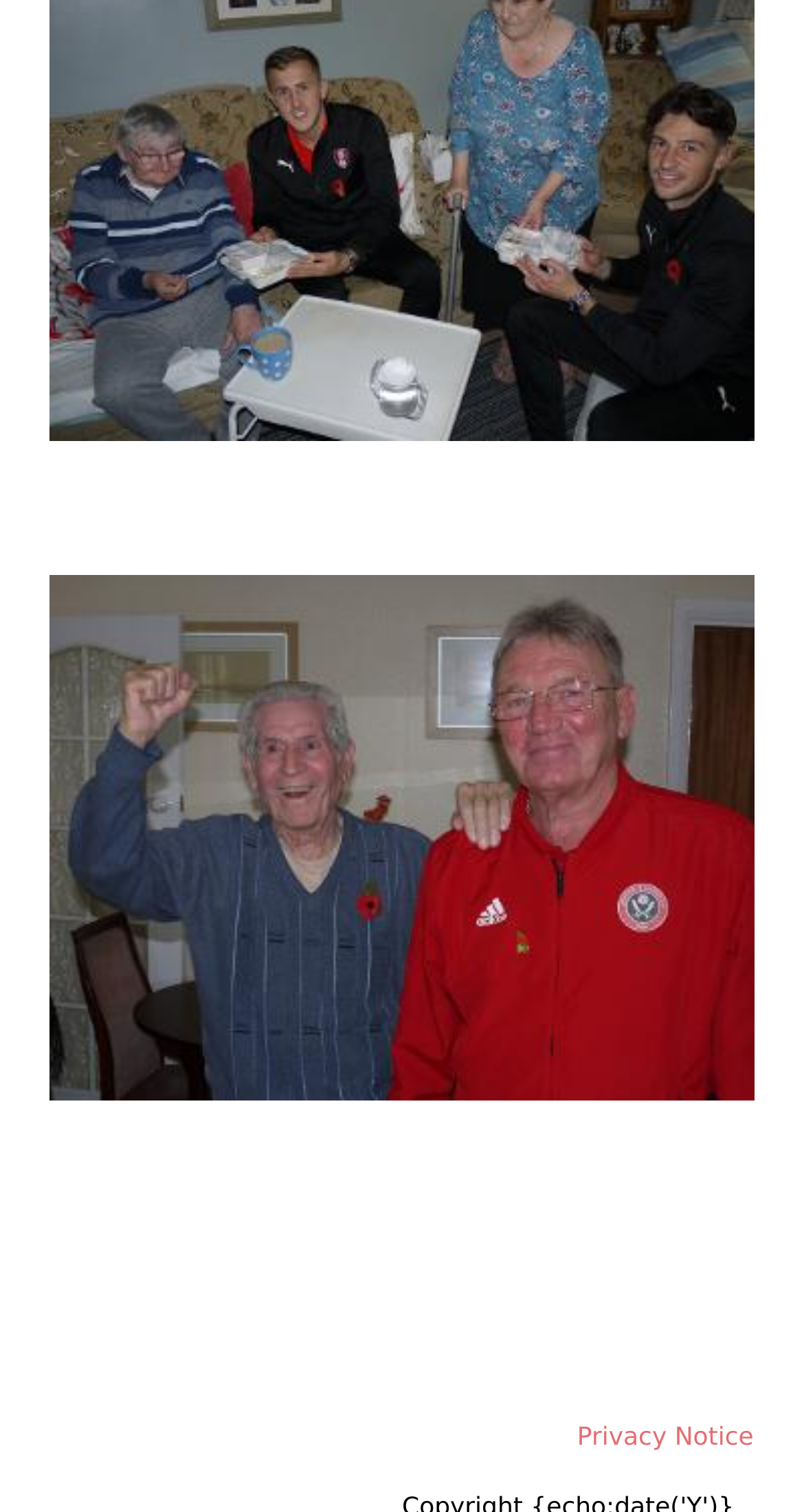Using the description: "Privacy Notice", determine the UI element's bounding box coordinates. Ensure the coordinates are in the format of four float numbers between 0 and 1, i.e., [left, top, right, bottom].

[0.718, 0.937, 0.937, 0.962]